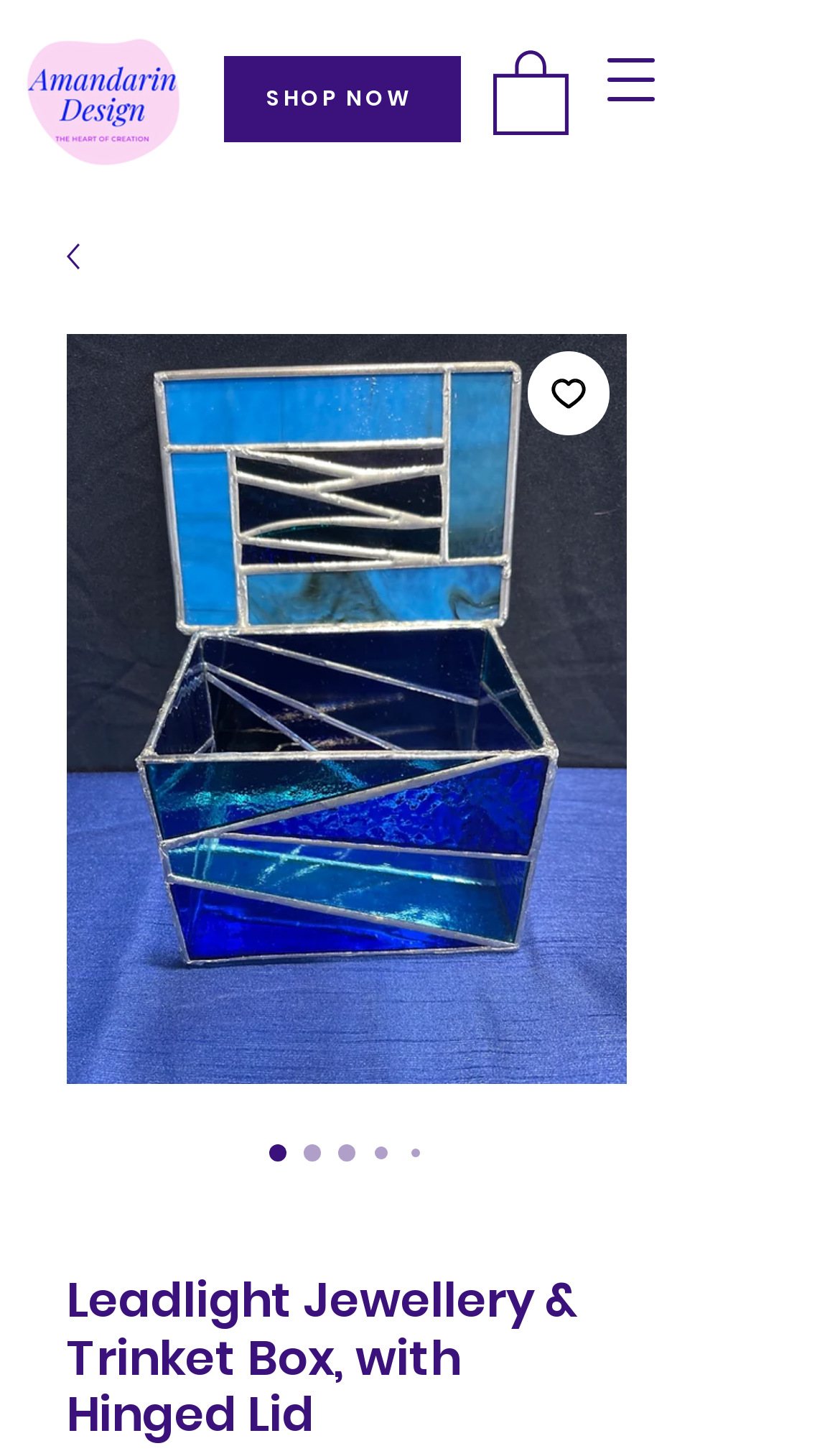Give a one-word or one-phrase response to the question:
What is the purpose of the button with a heart icon?

Add to Wishlist